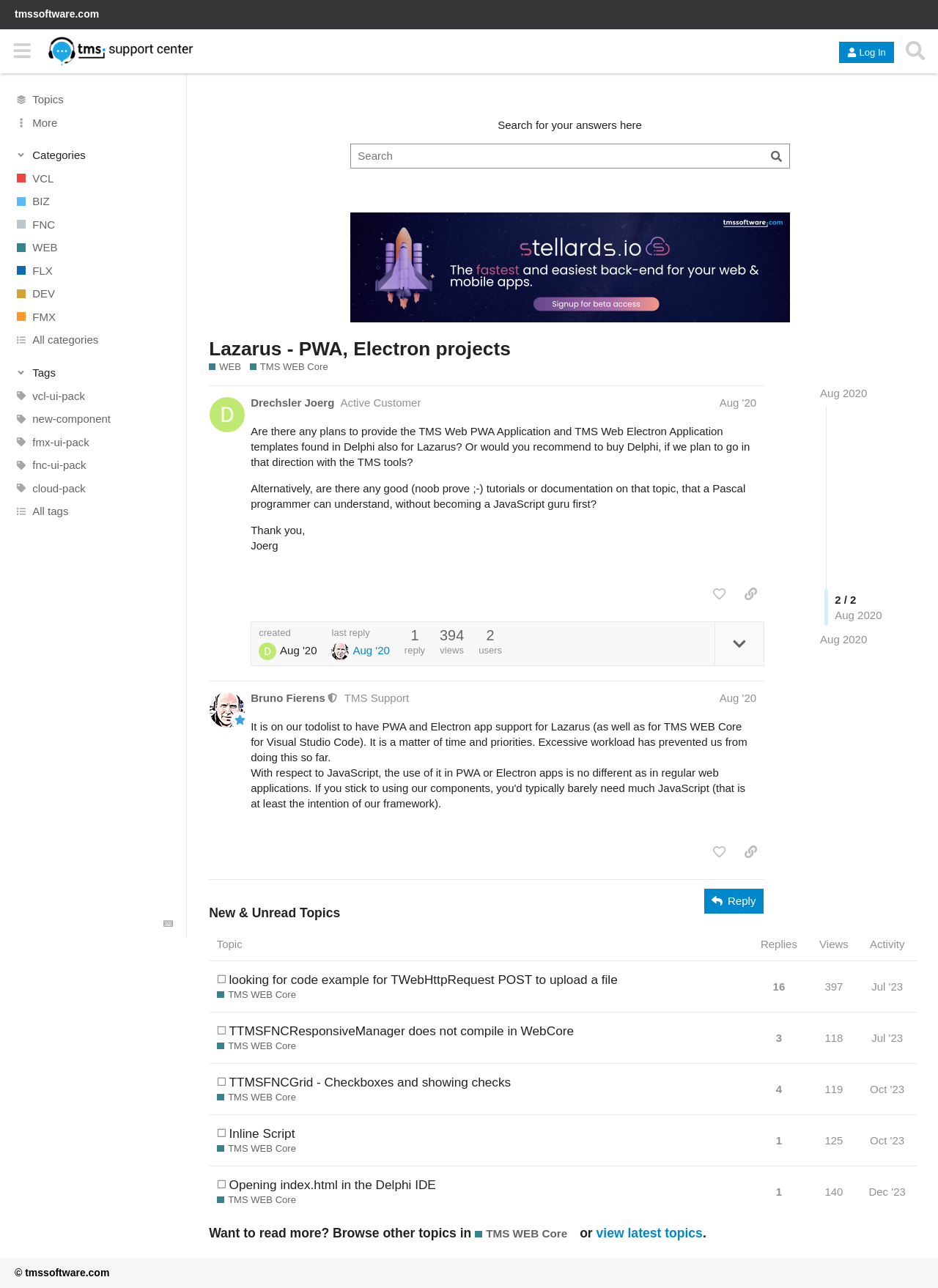How many categories are listed on the webpage?
Using the image, answer in one word or phrase.

9